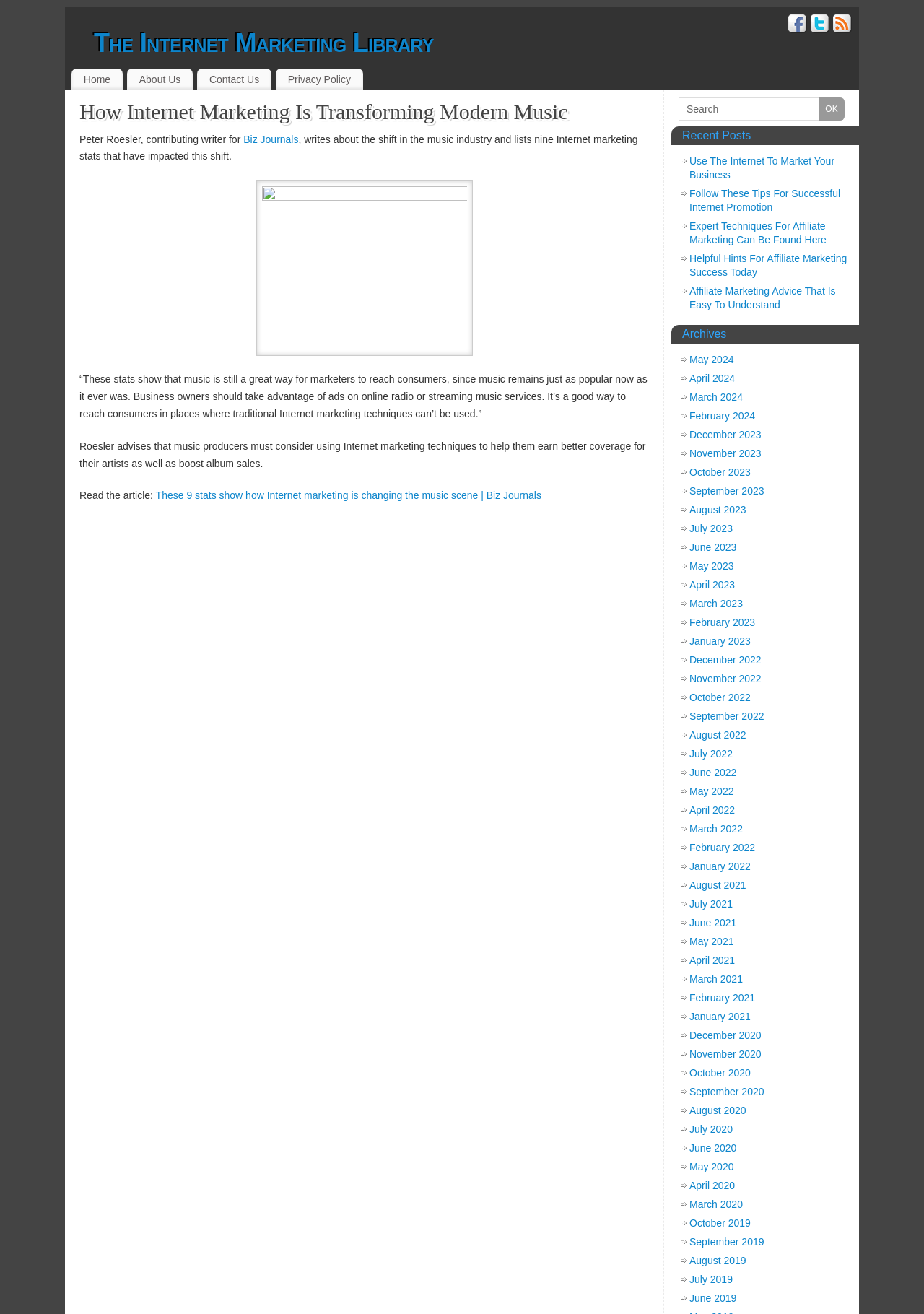Create a detailed narrative describing the layout and content of the webpage.

This webpage is about the transformation of the music industry through internet marketing. At the top, there is a header section with a link to "The Internet Marketing Library" and social media links to Facebook, Twitter, and RSS. Below this, there is a navigation menu with links to "Home", "About Us", "Contact Us", and "Privacy Policy".

The main content of the page is divided into two sections. On the left, there is an article titled "How Internet Marketing Is Transforming Modern Music" written by Peter Roesler, a contributing writer for Biz Journals. The article discusses the shift in the music industry and lists nine internet marketing stats that have impacted this shift. The article also includes a quote from Roesler advising music producers to use internet marketing techniques to boost album sales.

On the right, there is a sidebar with a search box at the top. Below the search box, there are links to recent posts, including "Use The Internet To Market Your Business", "Follow These Tips For Successful Internet Promotion", and several others. Further down, there is an archives section with links to posts from various months and years, ranging from May 2024 to October 2019.

Overall, the webpage has a clean and organized layout, with a clear focus on internet marketing and its impact on the music industry.